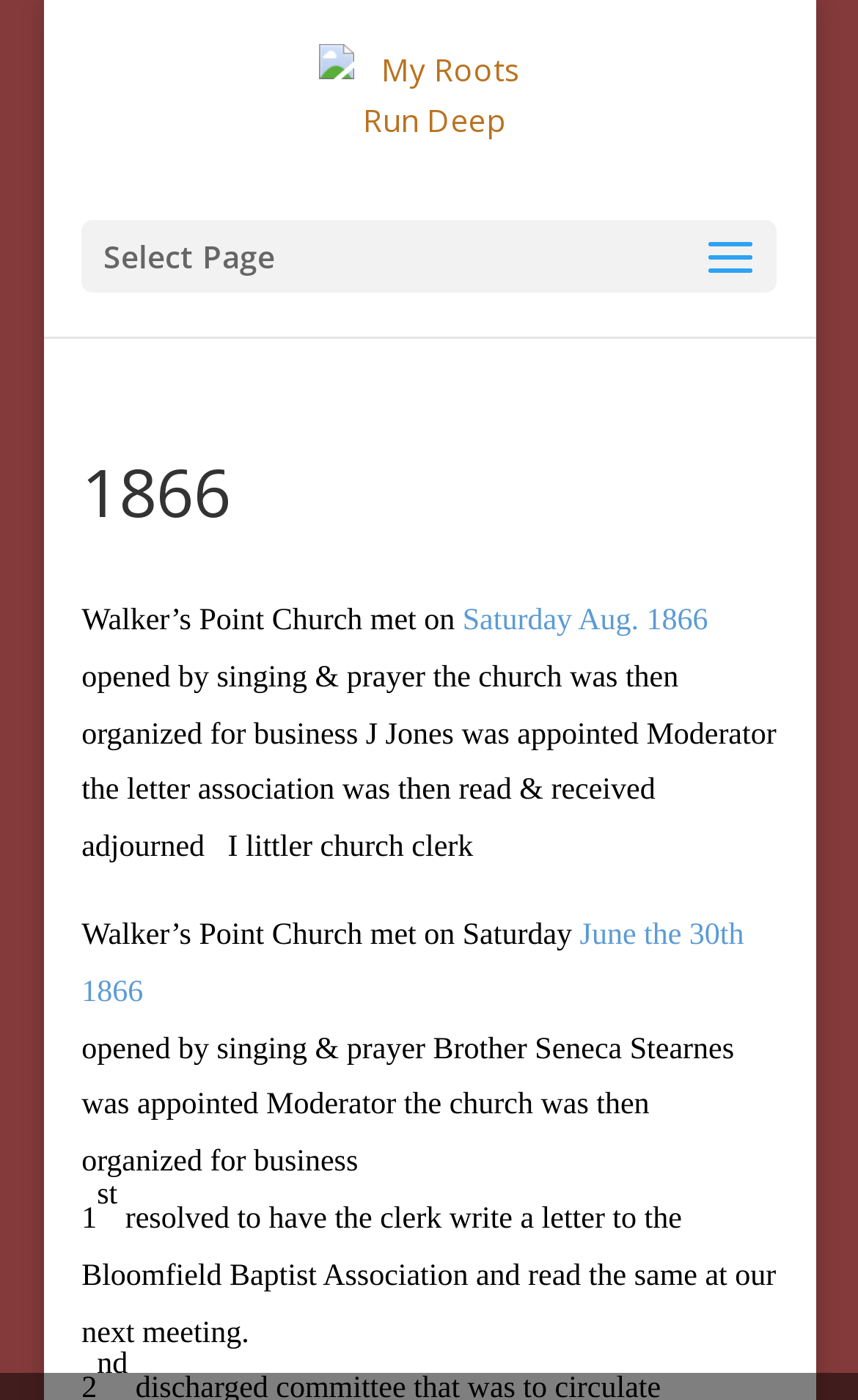How many meetings are described on the webpage? Look at the image and give a one-word or short phrase answer.

Two